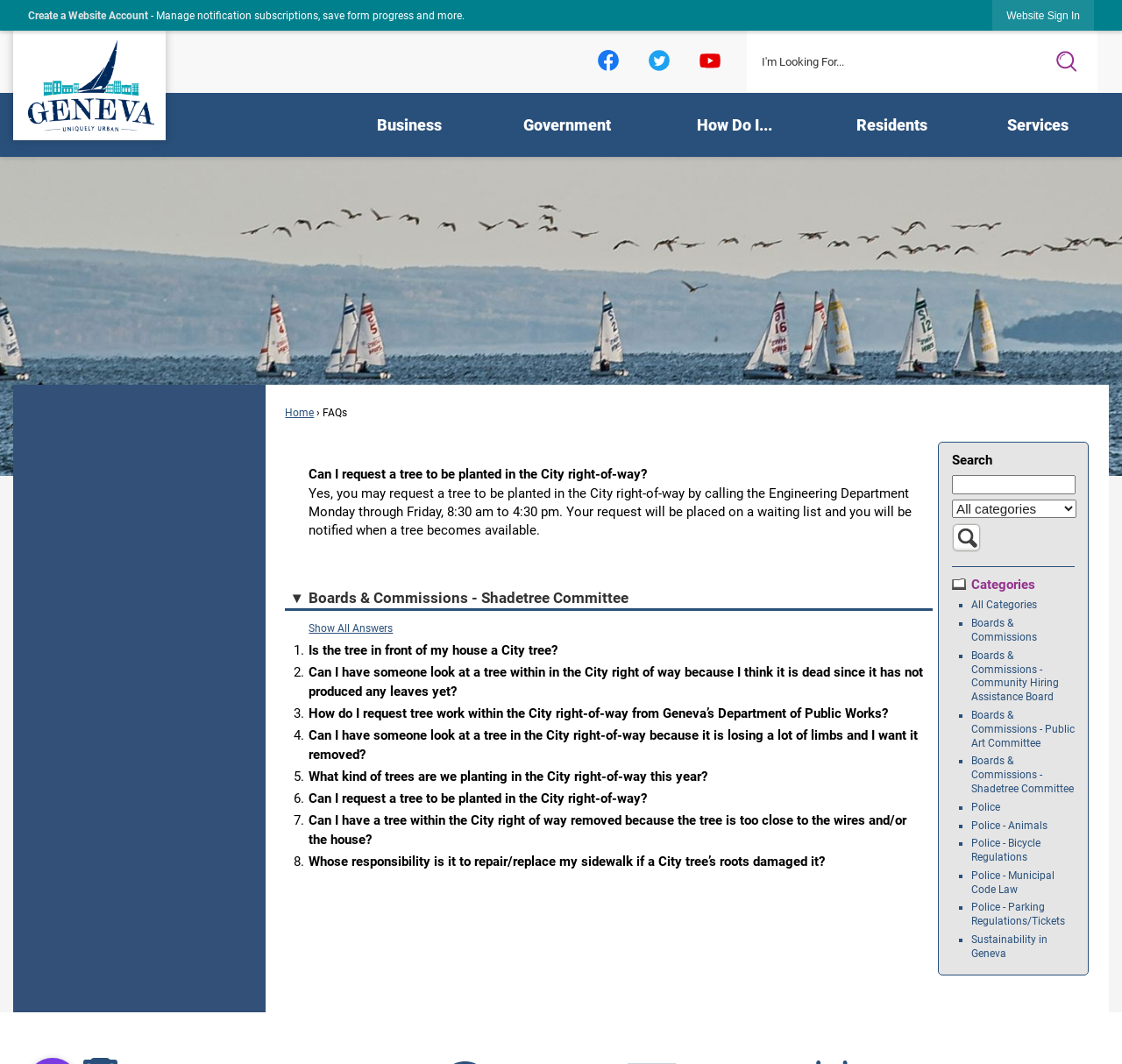Observe the image and answer the following question in detail: What is the purpose of the 'Search' button?

The 'Search' button is located at the top right corner of the webpage, and its purpose is to allow users to search for FAQs by entering search terms and selecting a category filter.